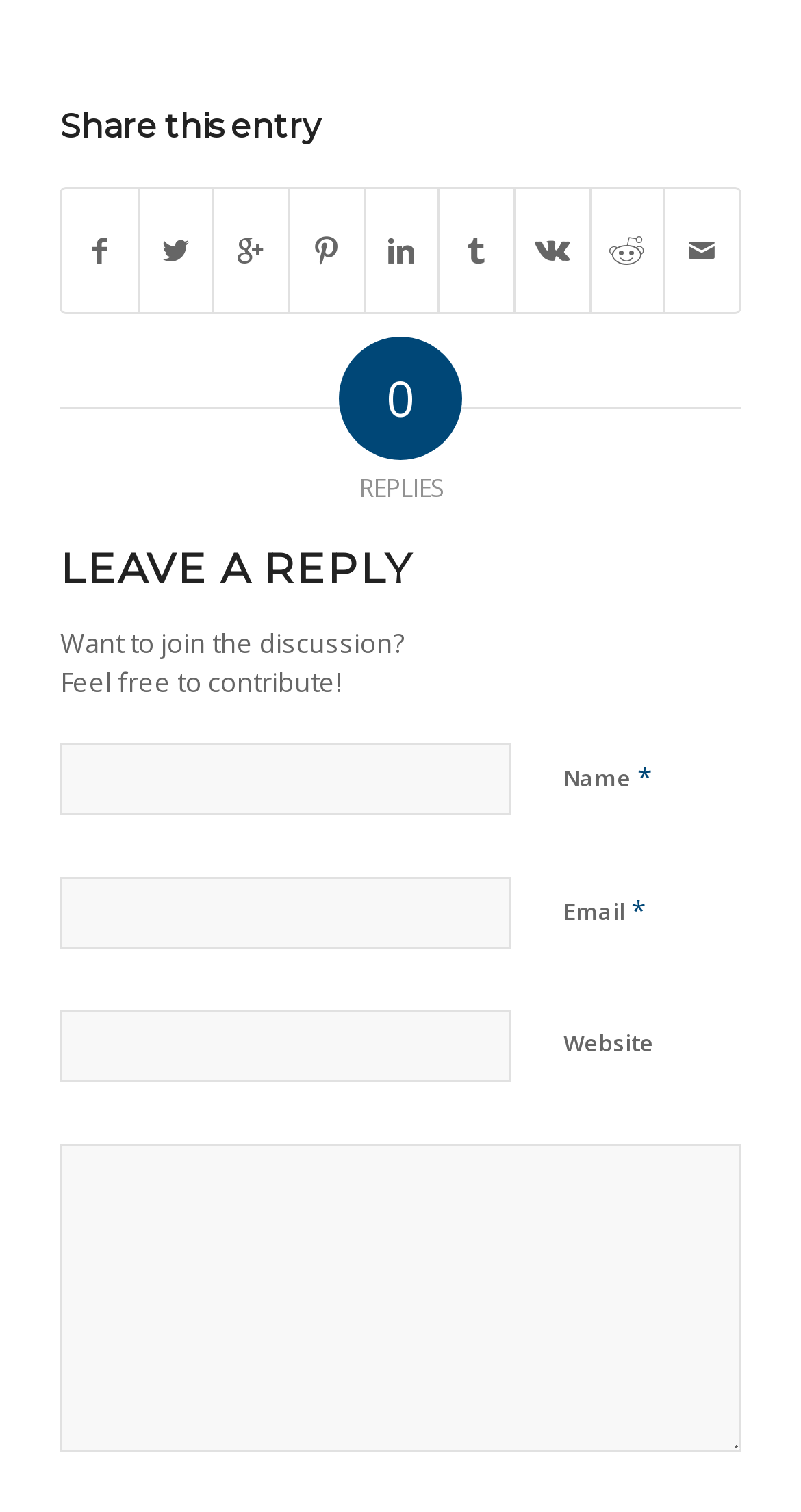Please locate the bounding box coordinates of the element that needs to be clicked to achieve the following instruction: "Leave a reply". The coordinates should be four float numbers between 0 and 1, i.e., [left, top, right, bottom].

[0.075, 0.756, 0.925, 0.96]